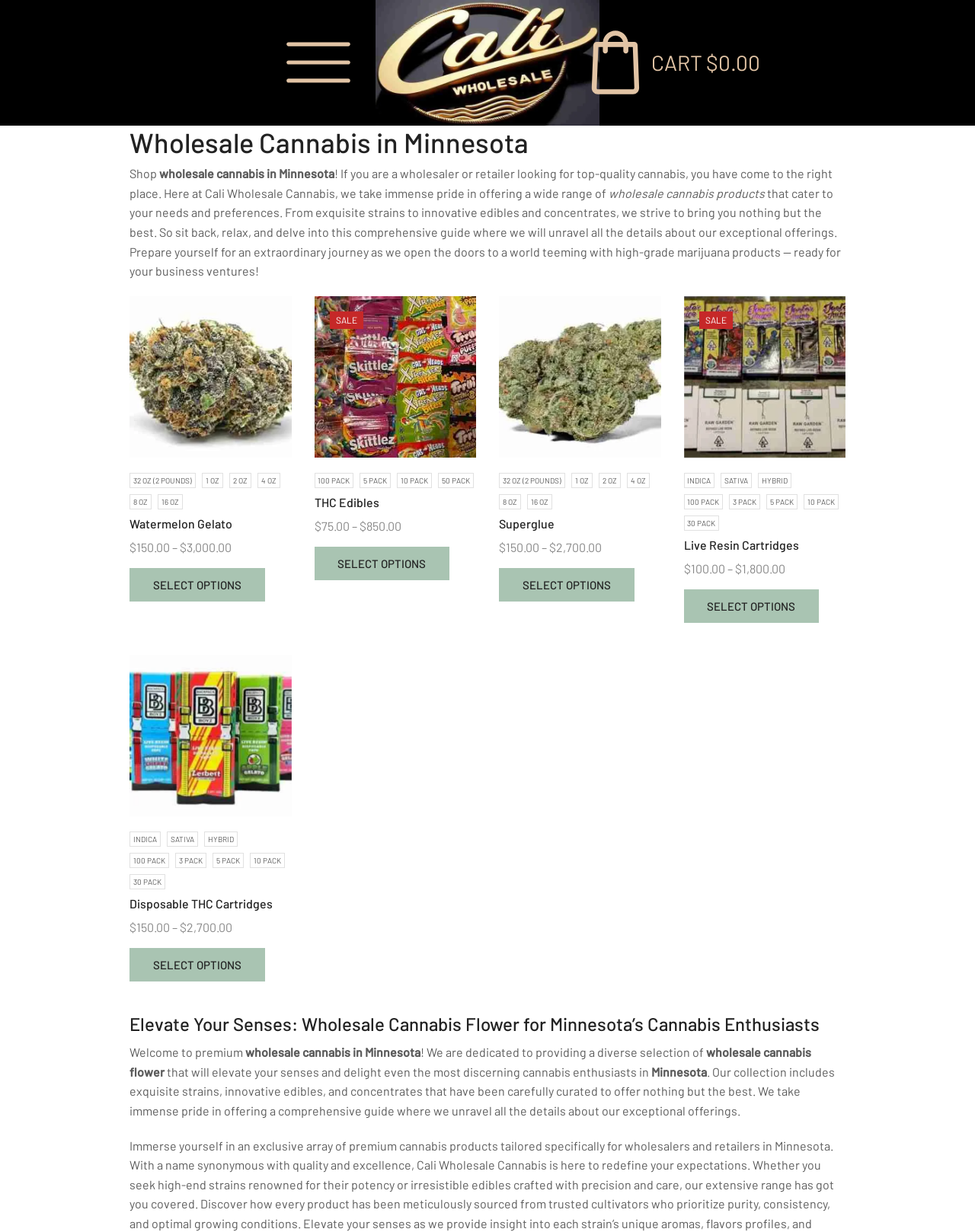Offer a meticulous description of the webpage's structure and content.

This webpage is about wholesale cannabis products in Minnesota, specifically highlighting various strains and products available for purchase. At the top of the page, there is a heading that reads "Wholesale Cannabis in Minnesota" and a brief introduction to the products offered. Below this, there are several sections showcasing different products, each with its own heading, image, and pricing information.

On the left side of the page, there are three main sections, each featuring a different product. The first section is dedicated to "Watermelon Gelato" strain, with an image, pricing information ranging from $150.00 to $3,000.00, and a "SELECT OPTIONS" button. The second section features "THC Edibles" with an image, pricing information ranging from $75.00 to $850.00, and a "SELECT OPTIONS" button. The third section showcases "Superglue" strain, with an image, pricing information ranging from $150.00 to $2,700.00, and a "SELECT OPTIONS" button.

On the right side of the page, there is another section featuring "live resin carts thc cartridges" with an image and a "QUICK VIEW" button. Below this, there are several options for packaging, including INDICA, SATIVA, HYBRID, and various pack sizes.

Throughout the page, there are also links to other related products and services, such as "California Wholesale Cannabis Delivered" and "CART $0.00". Additionally, there are several calls-to-action, including "SELECT OPTIONS" and "QUICK VIEW", encouraging users to explore the products further.